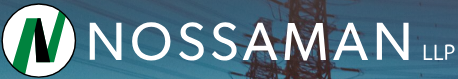Give a detailed account of the visual content in the image.

The image features the logo of Nossaman LLP, a law firm, prominently displayed against a backdrop that suggests a focus on infrastructure or energy, possibly referencing their expertise in areas related to eminent domain and regulatory law. The logo showcases a stylized letter "N" in green and black, encompassed in a circular design, alongside the firm's name "NOSSAMAN LLP" written in modern, bold white lettering. This branding reflects a professional identity tailored for a firm engaged in legal matters associated with land use, environmental impact, and governmental regulations. The clean design and color scheme convey a sense of trust and authority in the legal field.